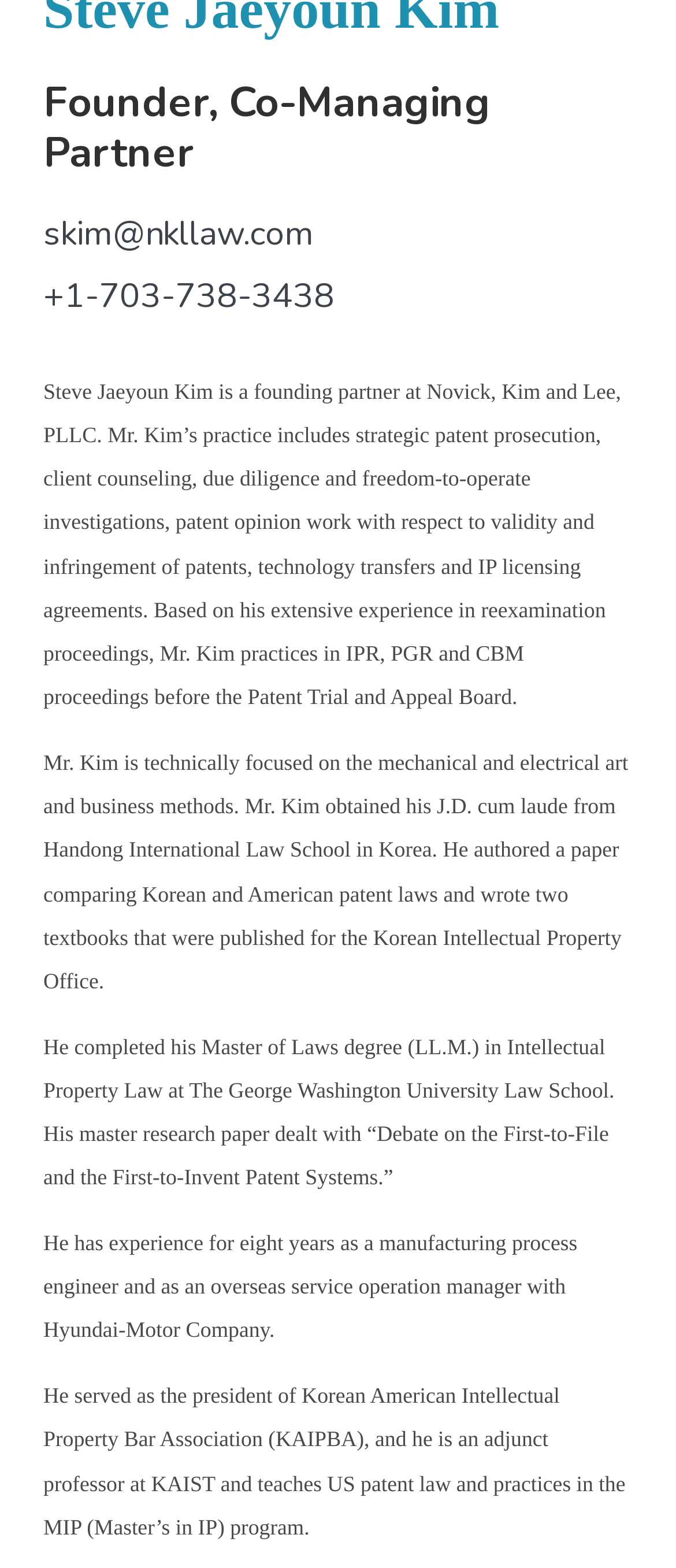Find the bounding box coordinates for the UI element whose description is: "+1-703-738-3438". The coordinates should be four float numbers between 0 and 1, in the format [left, top, right, bottom].

[0.064, 0.173, 0.495, 0.203]